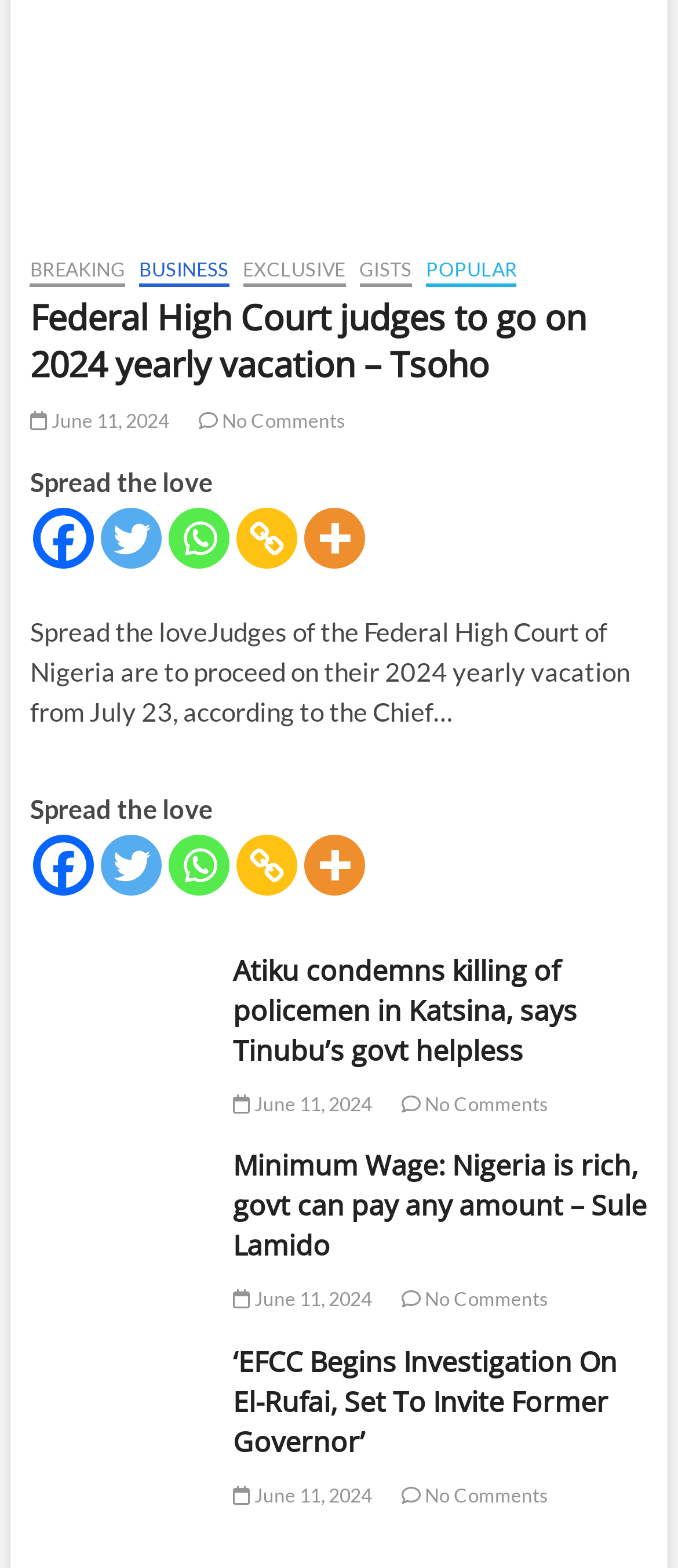Find the bounding box coordinates of the element to click in order to complete the given instruction: "Click on the 'Minimum Wage: Nigeria is rich, govt can pay any amount – Sule Lamido' link."

[0.343, 0.731, 0.954, 0.807]